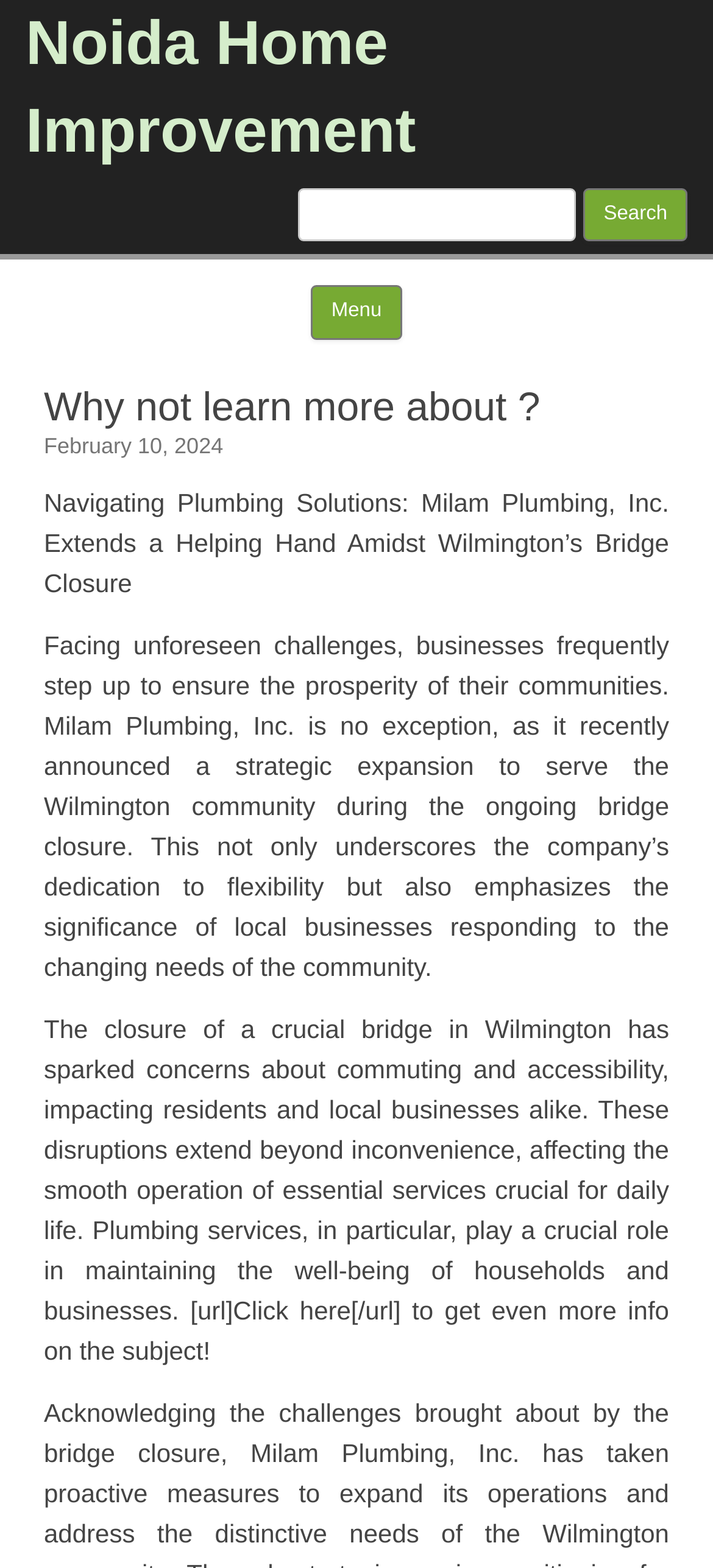Given the content of the image, can you provide a detailed answer to the question?
What is the role of plumbing services mentioned in the article?

I found the answer by reading the article content, specifically the sentence 'Plumbing services, in particular, play a crucial role in maintaining the well-being of households and businesses.' which mentions the role of plumbing services.